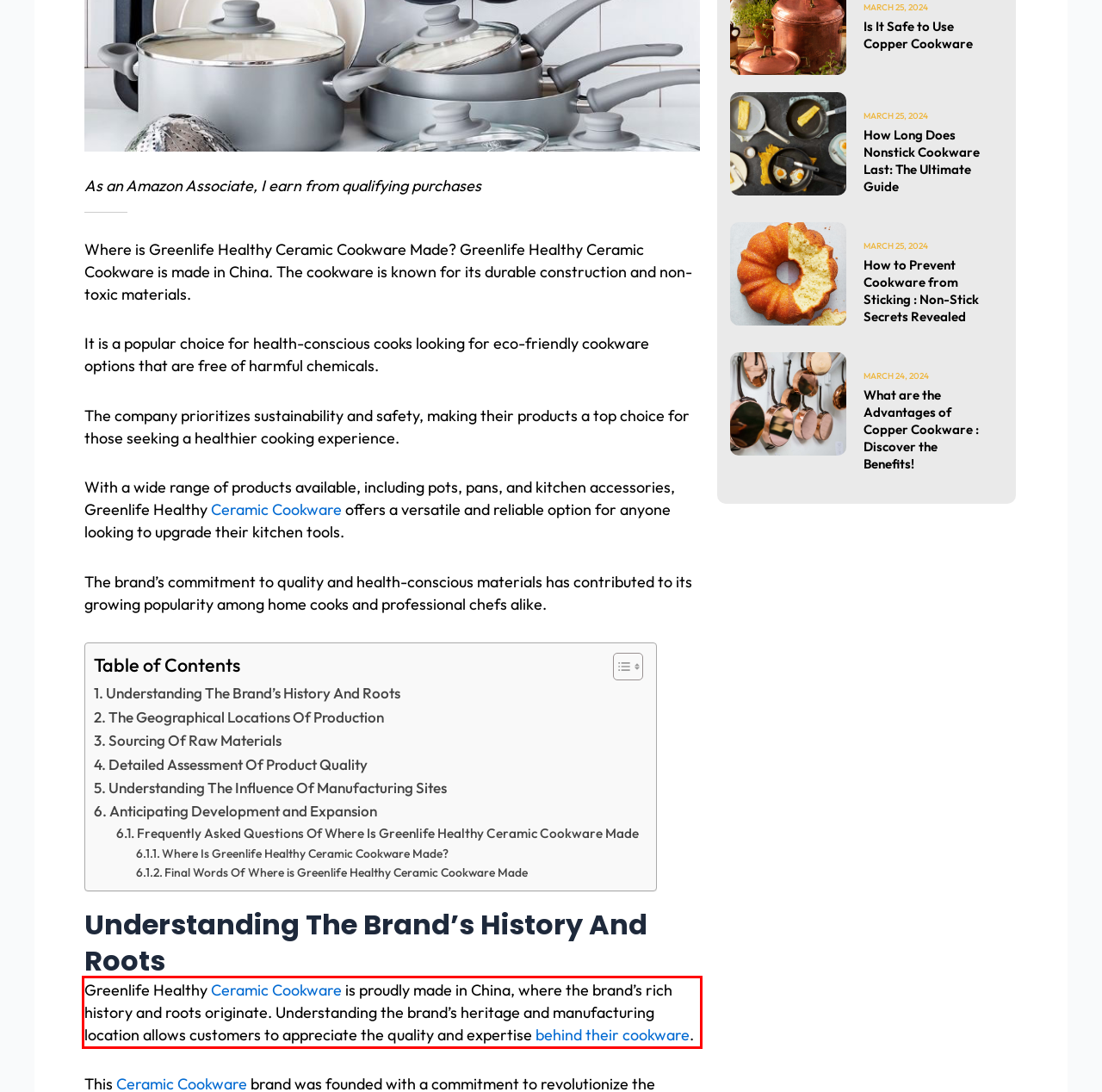From the screenshot of the webpage, locate the red bounding box and extract the text contained within that area.

Greenlife Healthy Ceramic Cookware is proudly made in China, where the brand’s rich history and roots originate. Understanding the brand’s heritage and manufacturing location allows customers to appreciate the quality and expertise behind their cookware.